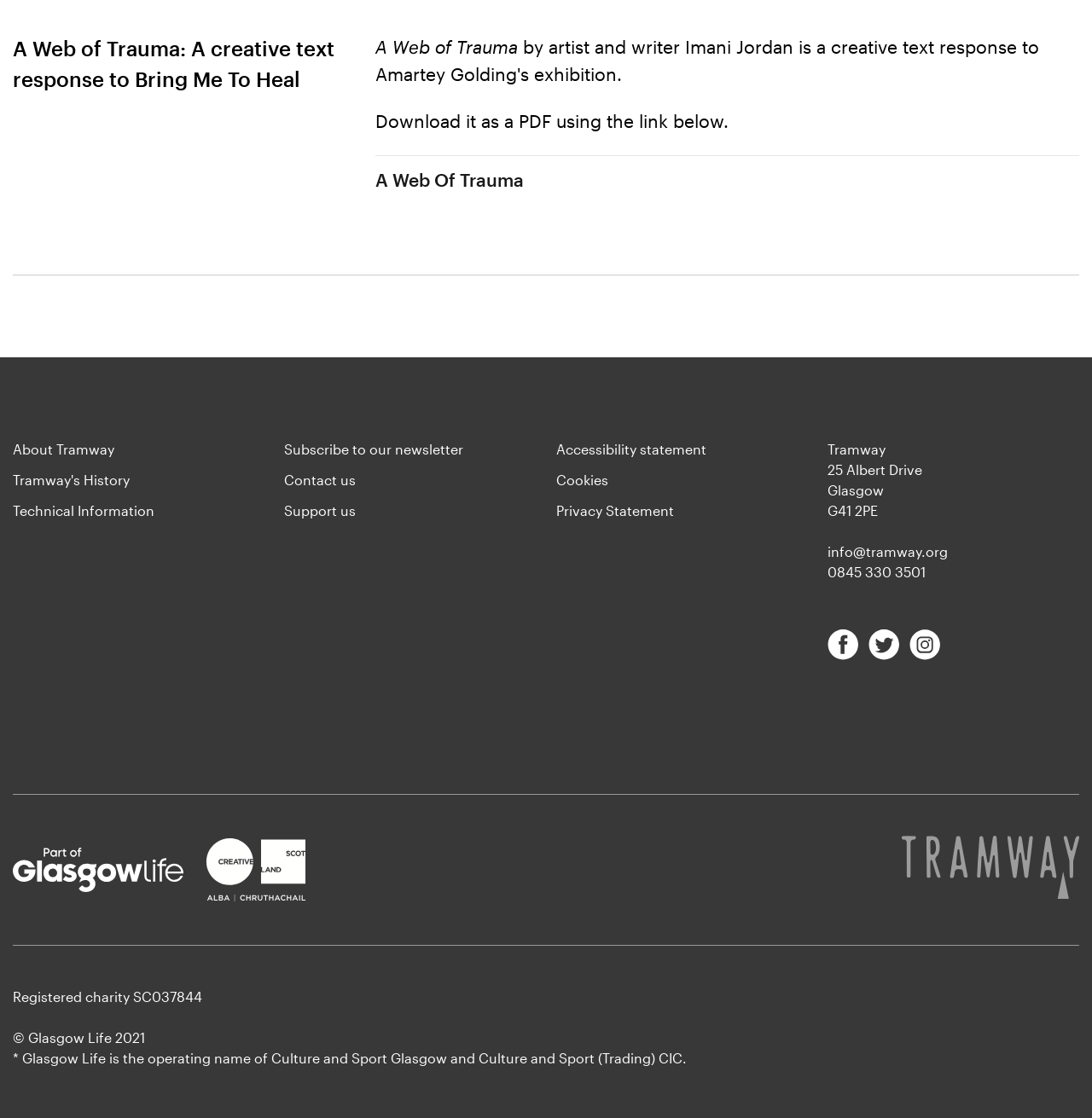Respond to the question below with a single word or phrase: What is the address of Tramway?

25 Albert Drive, Glasgow G41 2PE